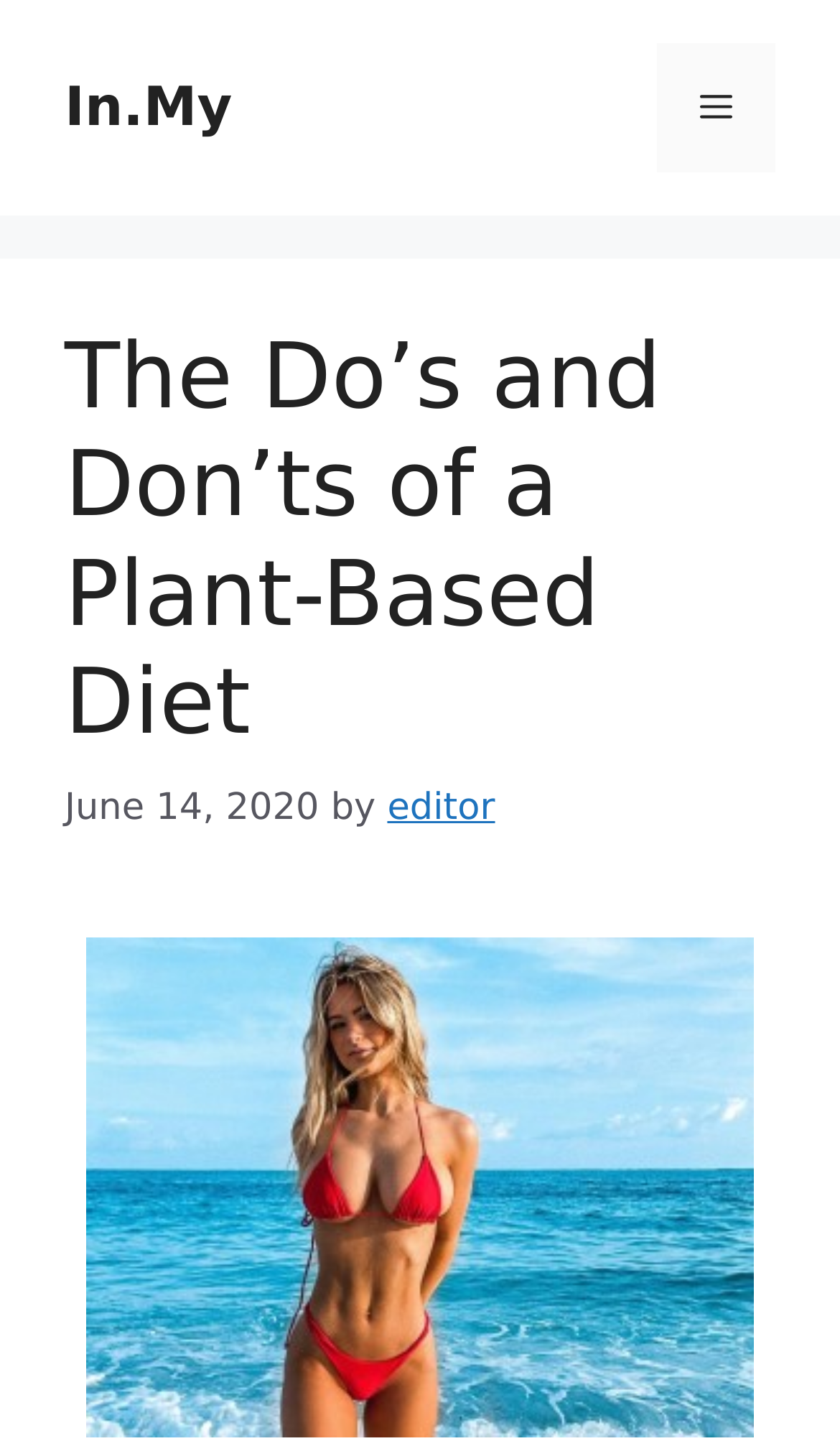Who is the author of the article?
Look at the image and respond with a single word or a short phrase.

editor